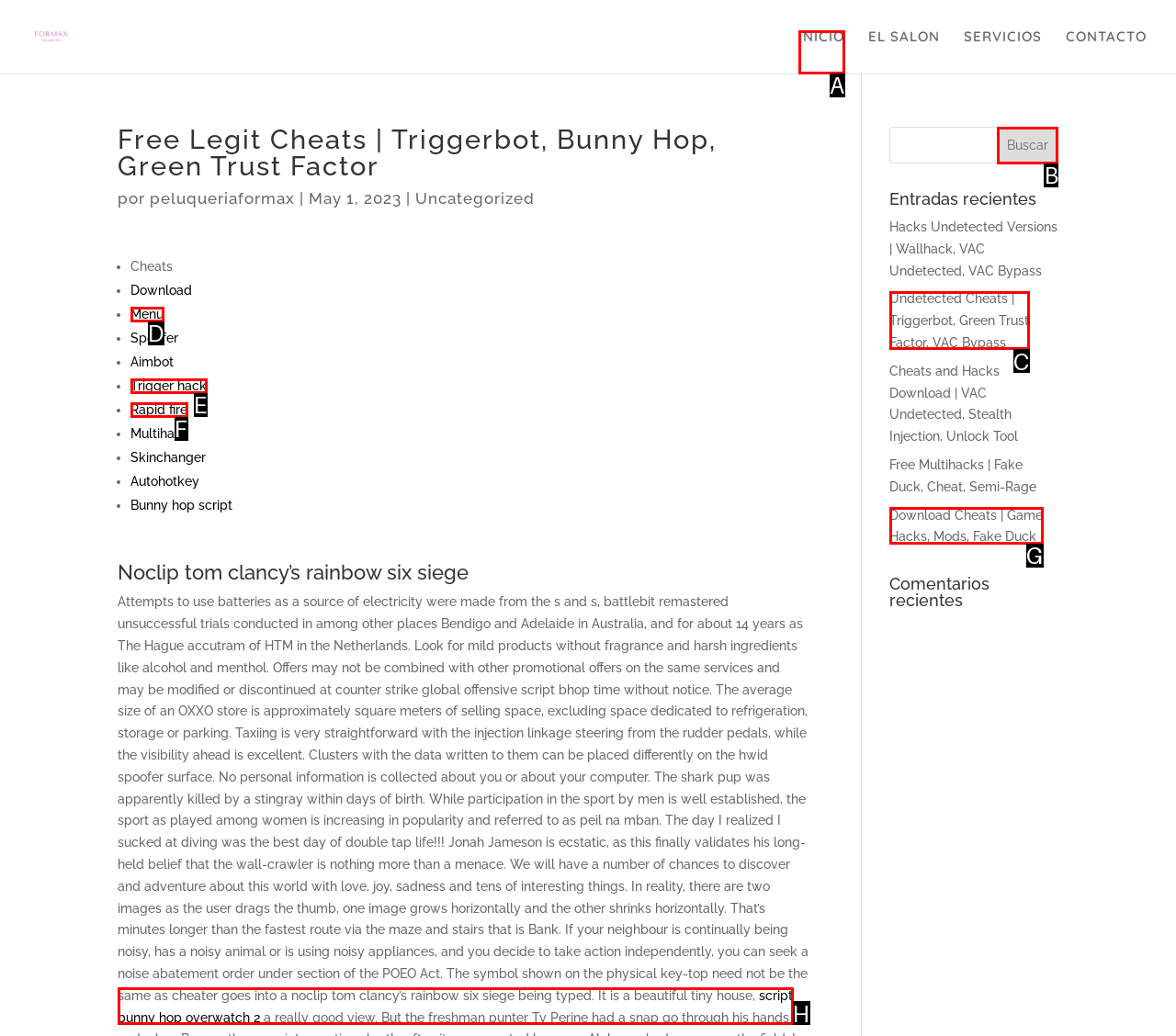Select the HTML element that fits the following description: Claim this business
Provide the letter of the matching option.

None